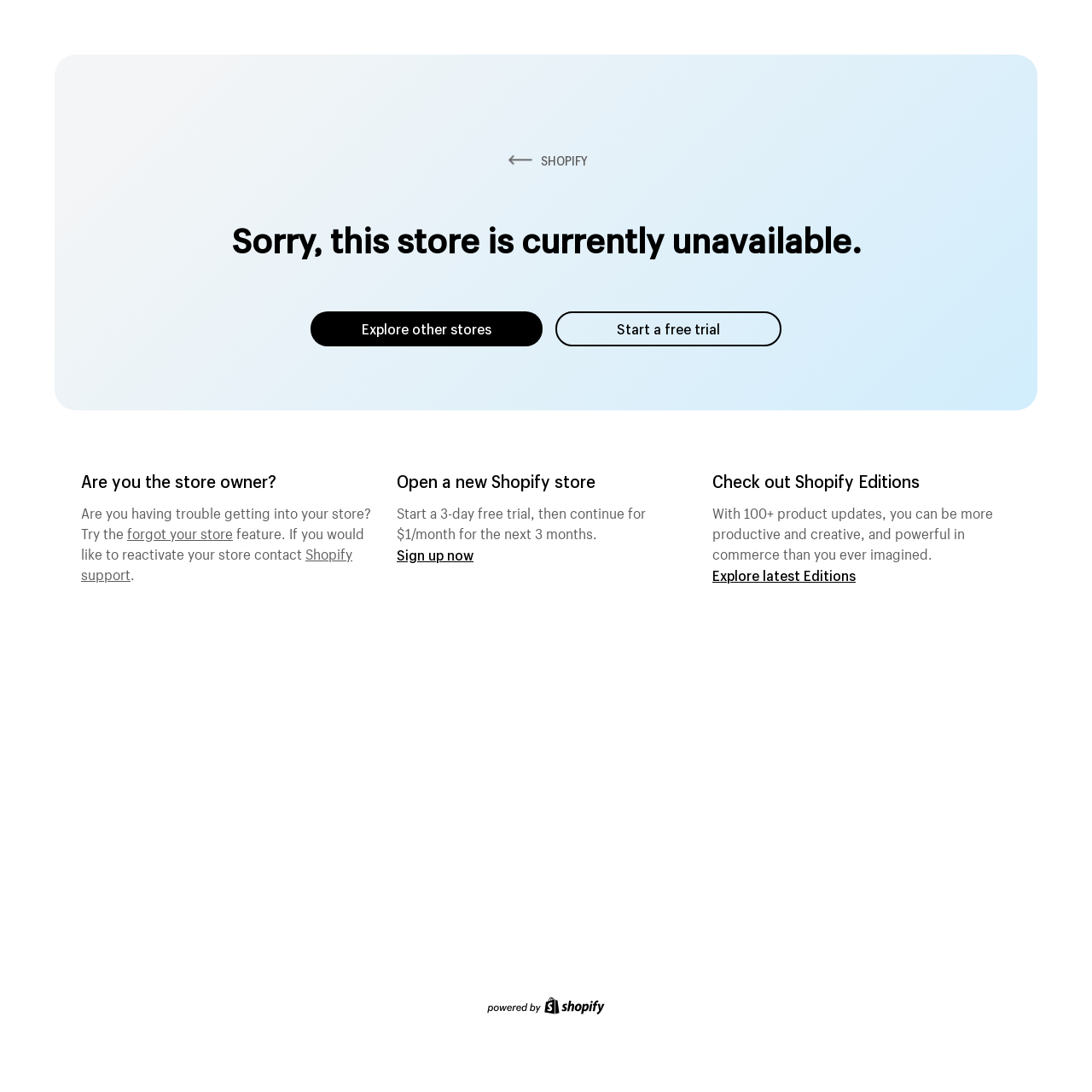Answer briefly with one word or phrase:
How long is the free trial period?

3-day